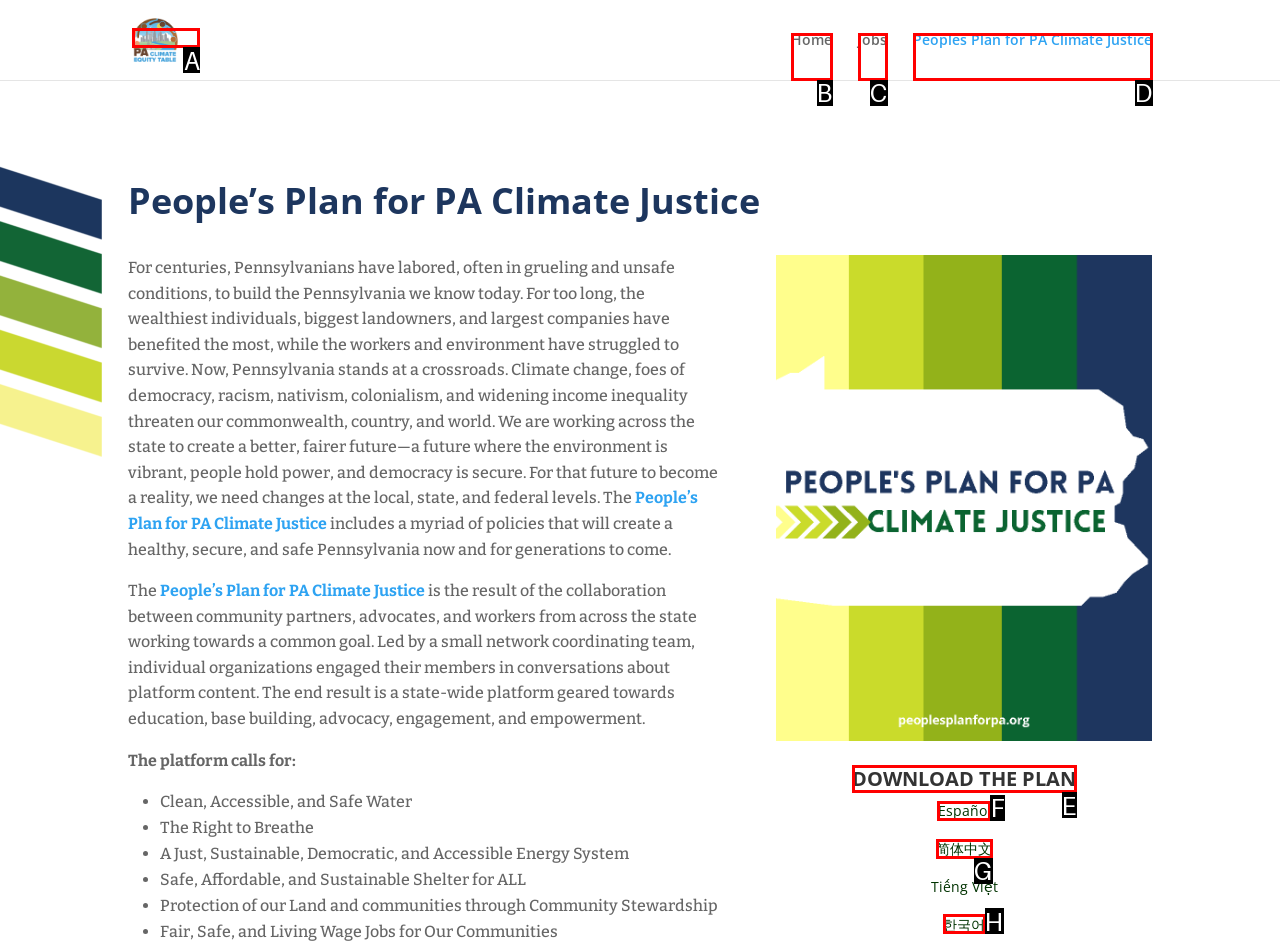Tell me which letter corresponds to the UI element that should be clicked to fulfill this instruction: Download the plan
Answer using the letter of the chosen option directly.

E